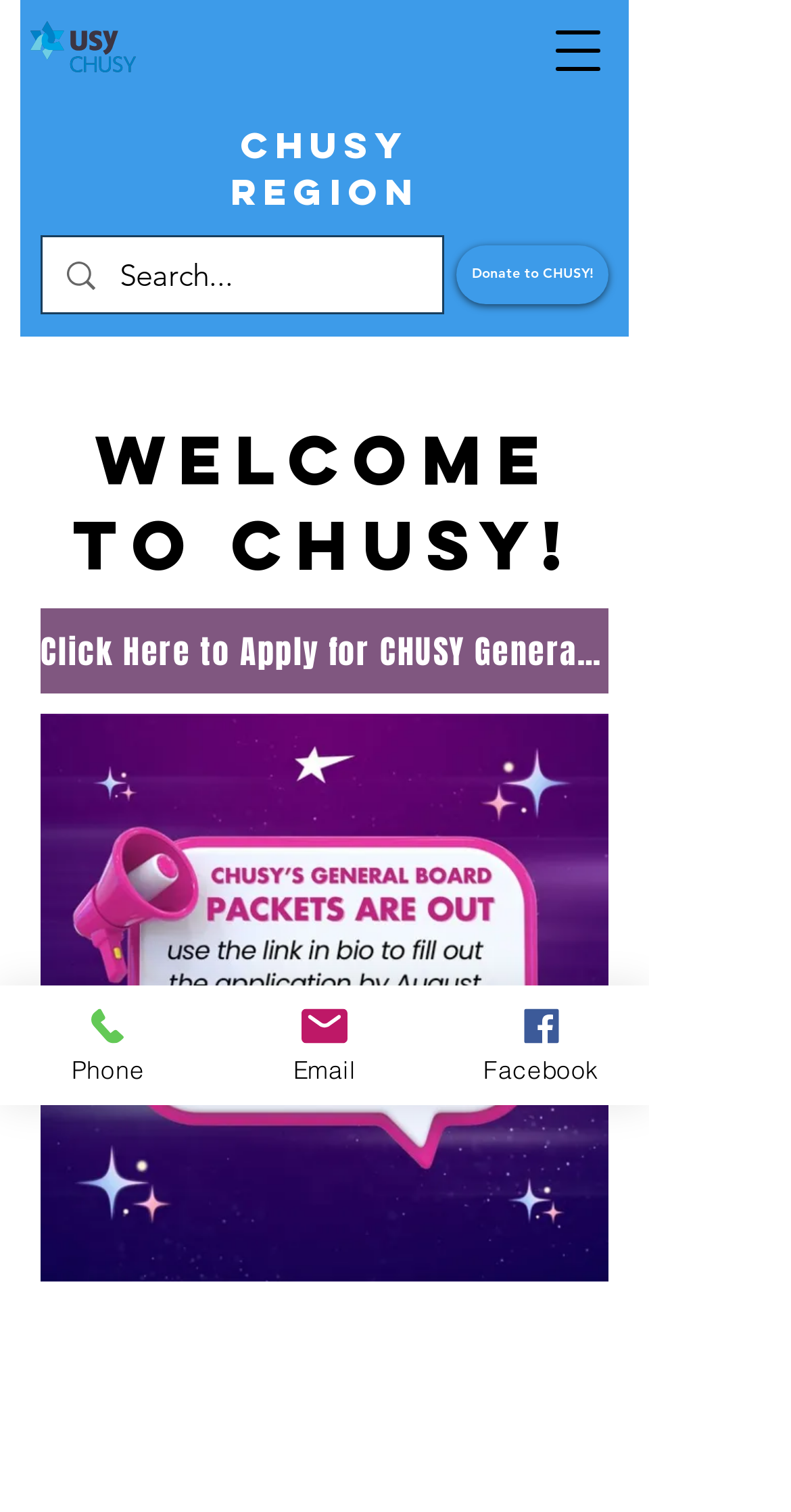Provide a thorough description of the webpage's content and layout.

The webpage is about CHUSY, the Chicago-based region of United Synagogue Youth (USY). At the top left, there is a link to the homepage. Below it, there is a search bar with a magnifying glass icon, where users can type in keywords to search. Next to the search bar, there is a "Donate to CHUSY!" link.

The main heading "CHUSY" is located at the top center, with a link to the same name below it. To its right, there is another heading "Region" with a link below it. 

On the top right, there is a navigation menu button that, when clicked, opens a dialog box. Below it, there is a heading "Welcome to Chusy!" followed by a link to apply for the CHUSY General Board. 

Below the heading, there is a large image that takes up most of the page's width. The image is accompanied by a link to another image with a similar filename.

At the bottom of the page, there are three links to contact information: "Phone", "Email", and "Facebook". Each link has an accompanying icon, which is an image of a phone, an envelope, and a Facebook logo, respectively.